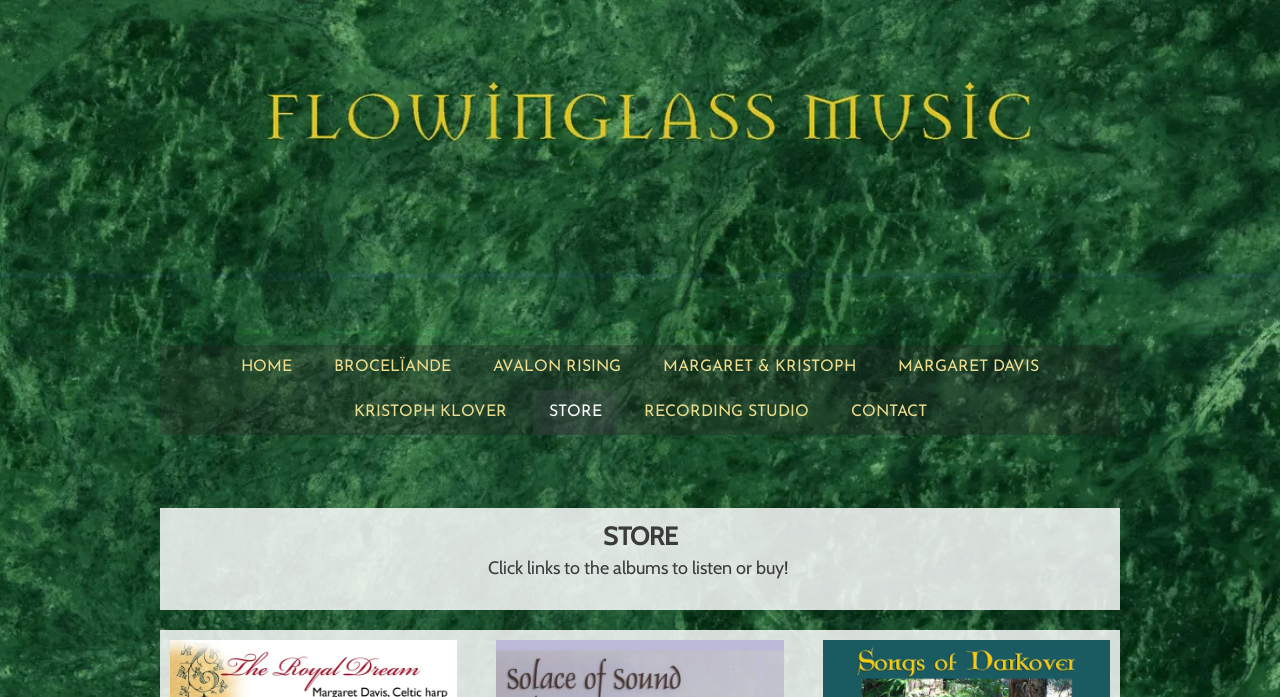Locate the bounding box coordinates of the element I should click to achieve the following instruction: "go to recording studio".

[0.49, 0.559, 0.644, 0.624]